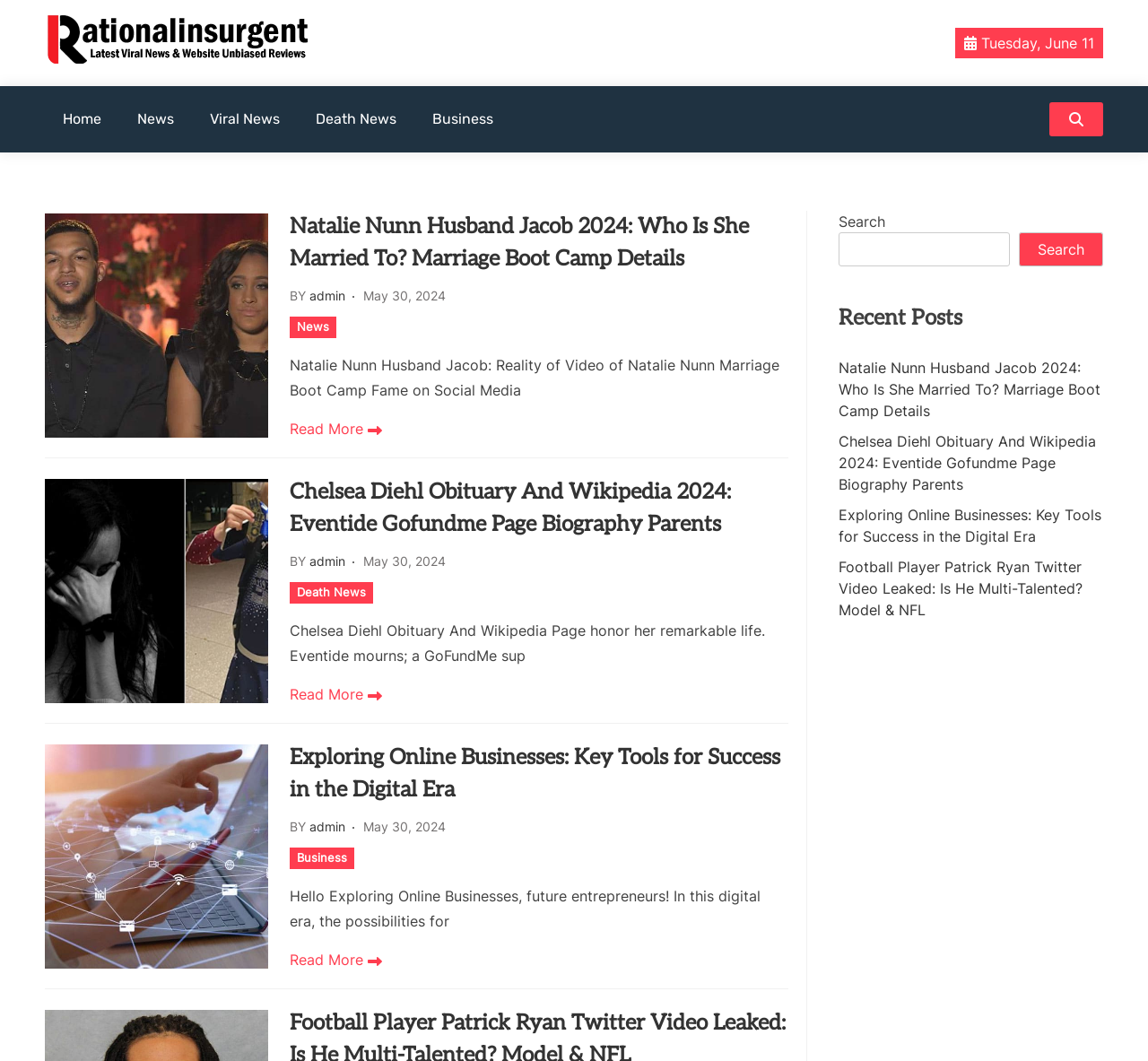Please reply with a single word or brief phrase to the question: 
What is the purpose of the search box?

To search the website